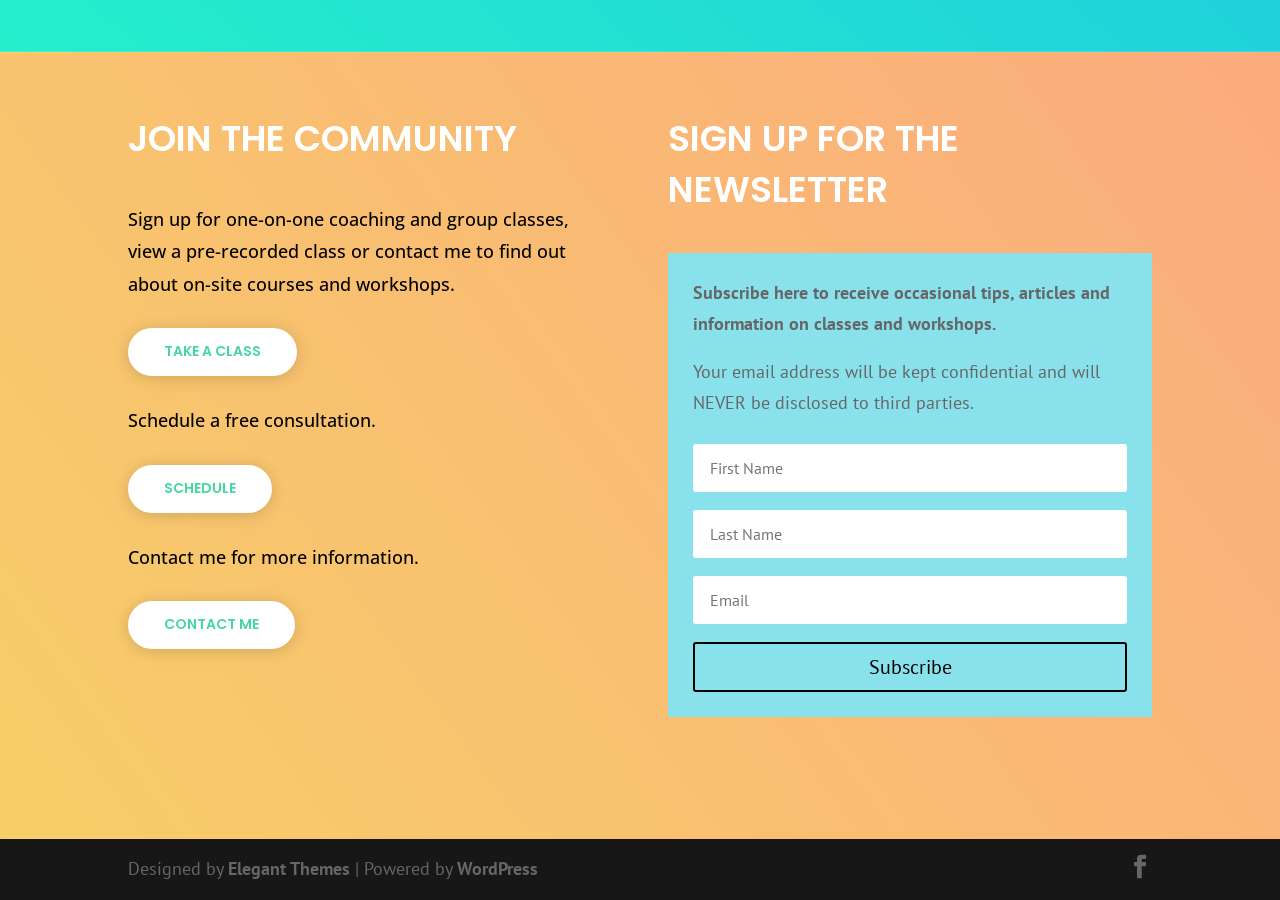Identify the bounding box for the UI element that is described as follows: "Subscribe".

[0.542, 0.713, 0.88, 0.769]